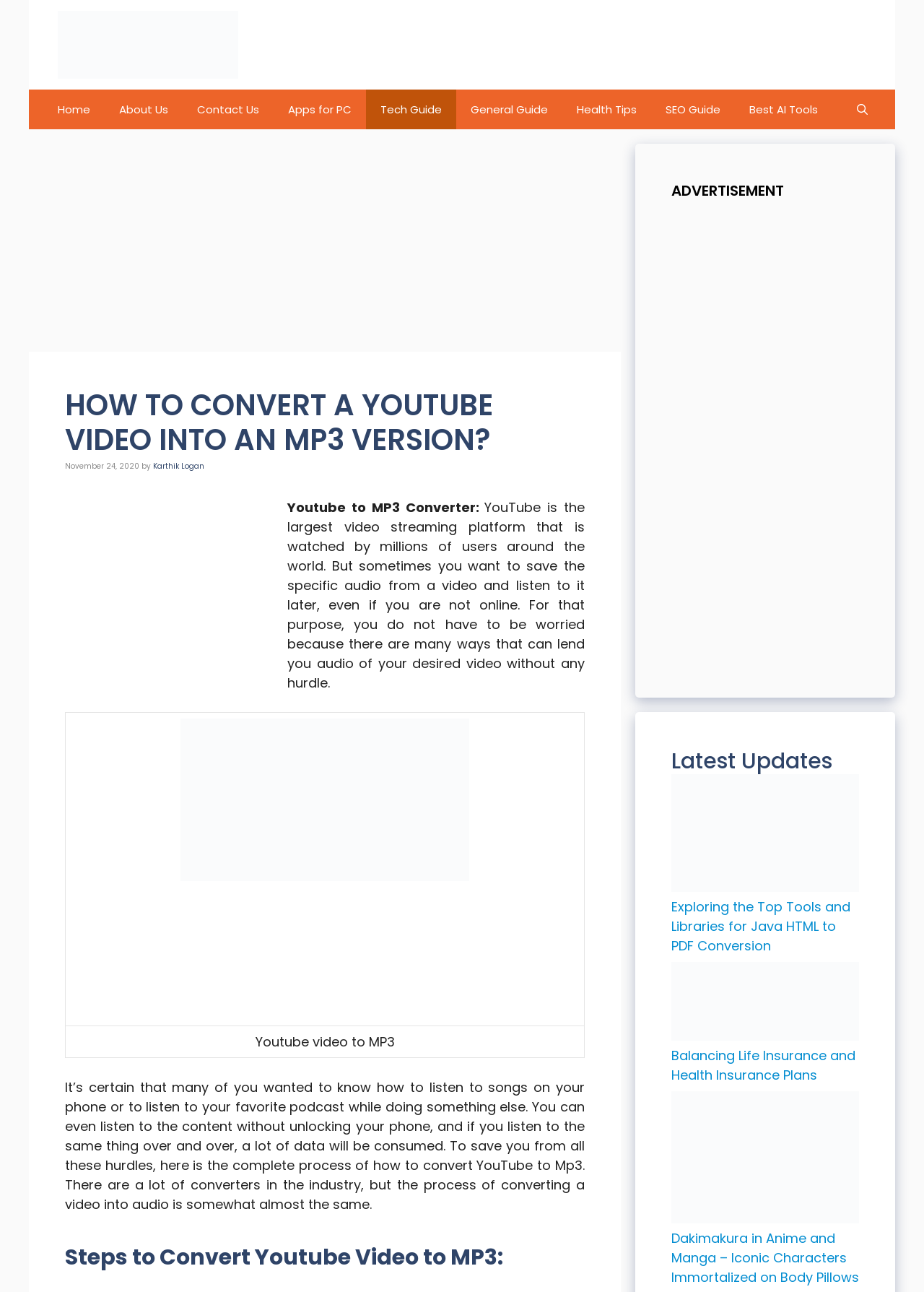Could you find the bounding box coordinates of the clickable area to complete this instruction: "Click on the 'Home' link"?

[0.047, 0.069, 0.113, 0.1]